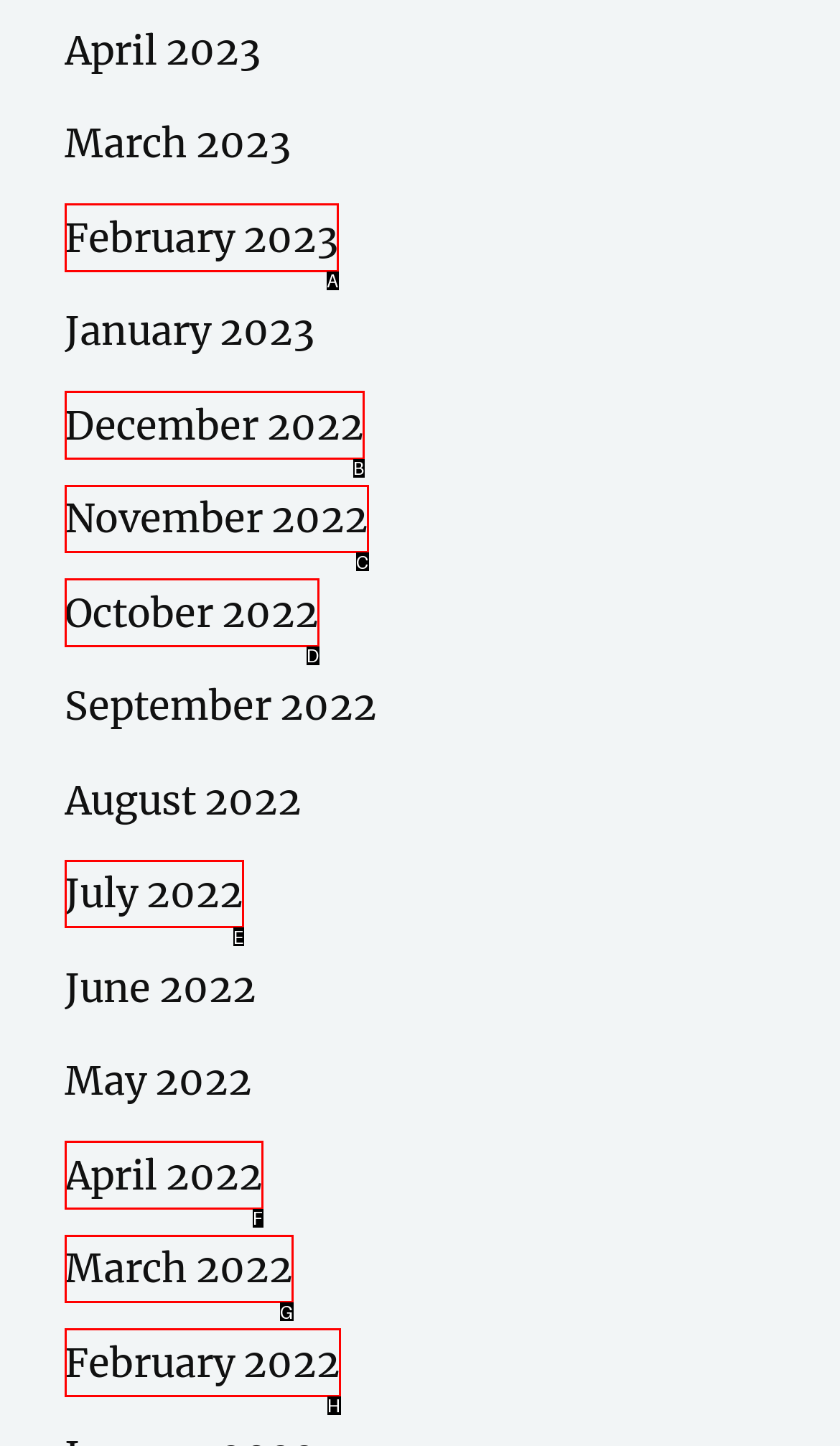Determine which UI element I need to click to achieve the following task: view March 2022 Provide your answer as the letter of the selected option.

G